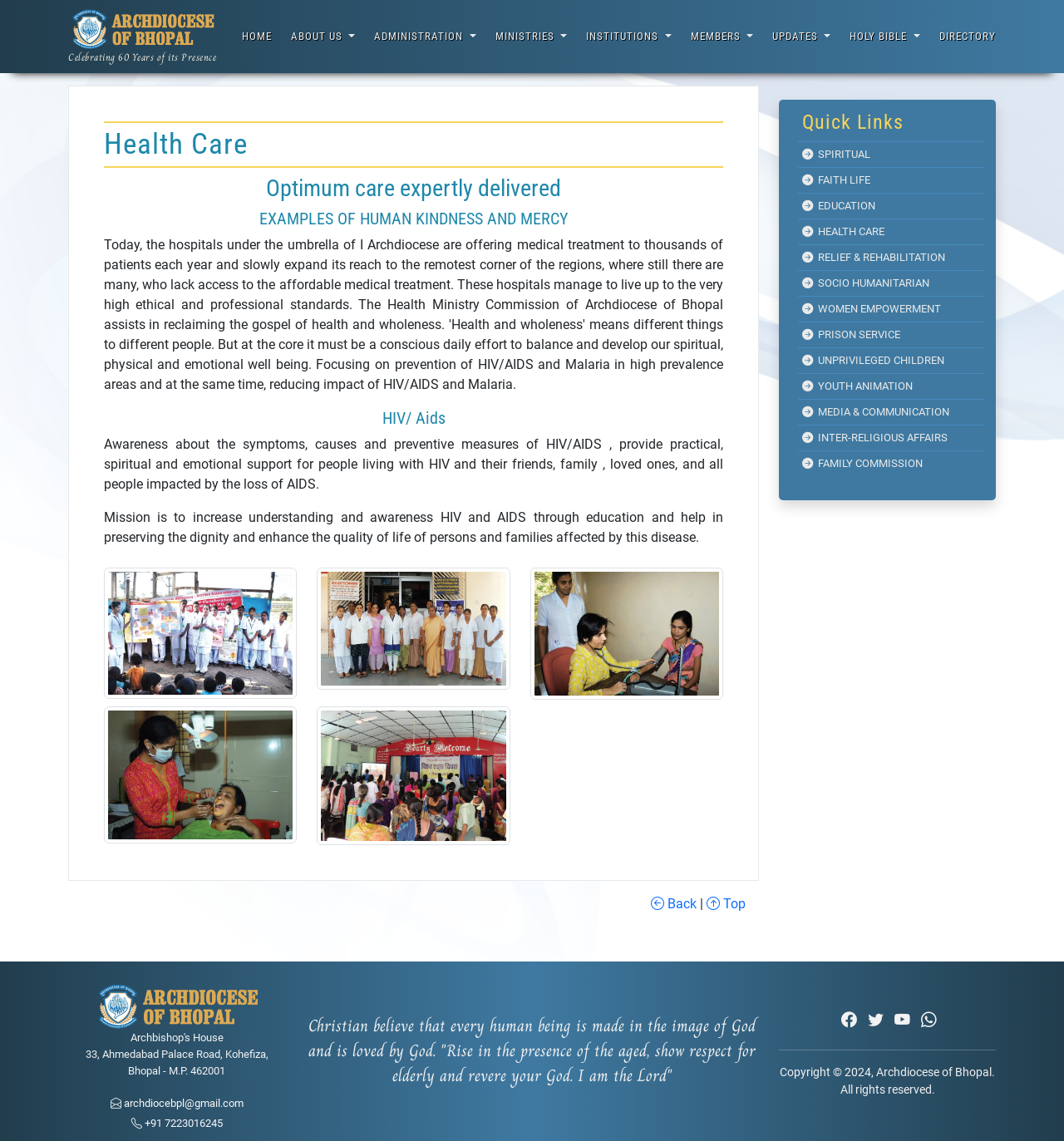Convey a detailed summary of the webpage, mentioning all key elements.

The webpage is about Health Care, with a focus on the Christian faith. At the top, there is a link "Celebrating 60 Years of its Presence" accompanied by an image. Below this, there is a navigation menu with links to different sections, including "HOME", "ABOUT US", "ADMINISTRATION", "MINISTRIES", "INSTITUTIONS", "MEMBERS", "UPDATES", "HOLY BIBLE", and "DIRECTORY".

The main content area has a heading "Health Care" followed by a subheading "Optimum care expertly delivered". There are three more headings: "EXAMPLES OF HUMAN KINDNESS AND MERCY", "HIV/ Aids", and "Awareness about the symptoms, causes and preventive measures of HIV/AIDS". Below these headings, there are two paragraphs of text describing the mission to increase understanding and awareness of HIV and AIDS.

On the right side of the page, there are four images arranged vertically. Below these images, there are links to navigate back and to the top of the page.

In the bottom-left corner, there is a section titled "Quick Links" with links to various categories, including "SPIRITUAL", "FAITH LIFE", "EDUCATION", "HEALTH CARE", and others. Below this section, there is a complementary section with an image and a group of elements, including an address, email, and phone number.

At the very bottom of the page, there is a section with social media links, a copyright notice, and a statement about all rights being reserved.